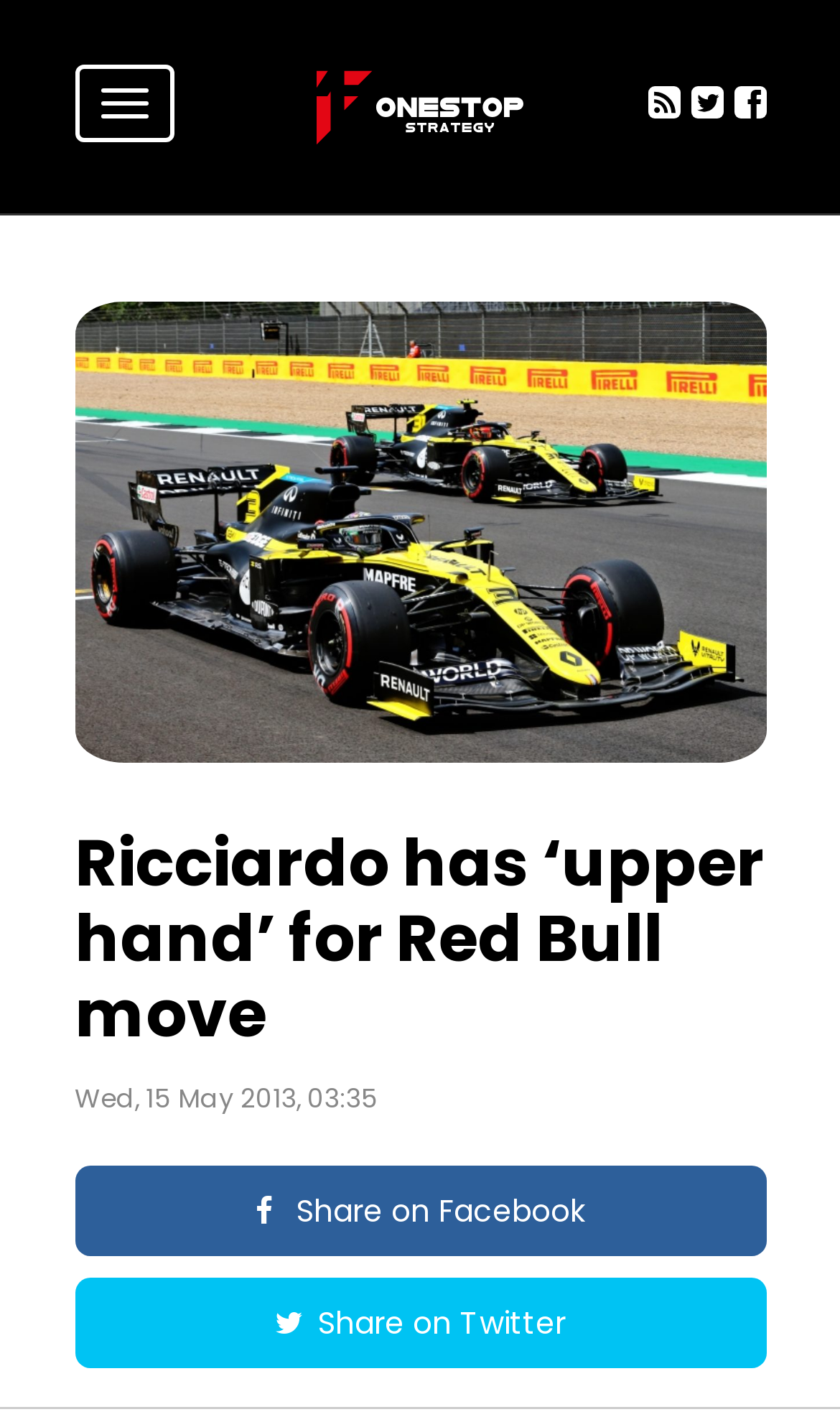For the following element description, predict the bounding box coordinates in the format (top-left x, top-left y, bottom-right x, bottom-right y). All values should be floating point numbers between 0 and 1. Description: Share on Facebook

[0.088, 0.823, 0.912, 0.886]